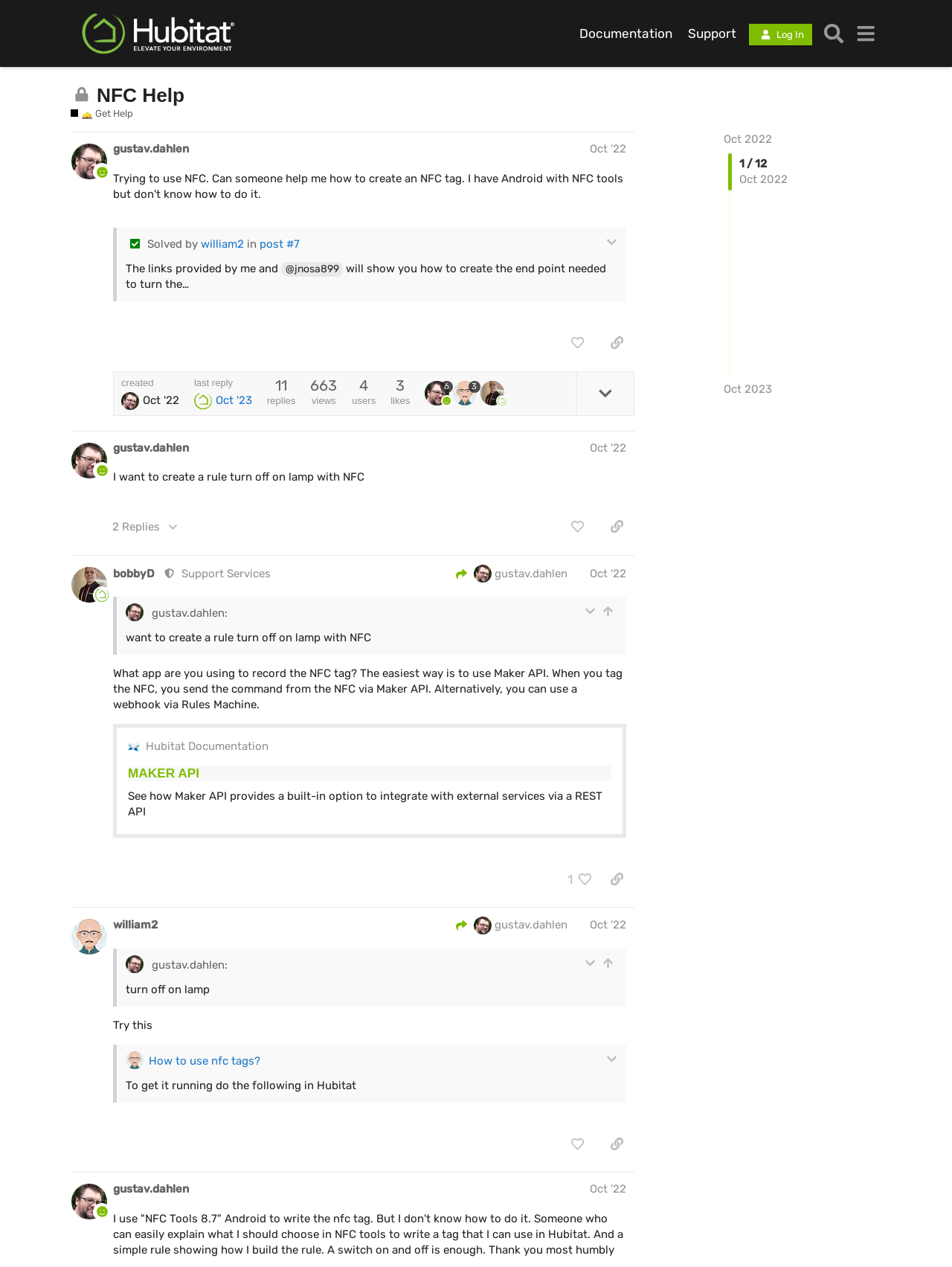Please mark the clickable region by giving the bounding box coordinates needed to complete this instruction: "View the 'Documentation'".

[0.601, 0.017, 0.714, 0.036]